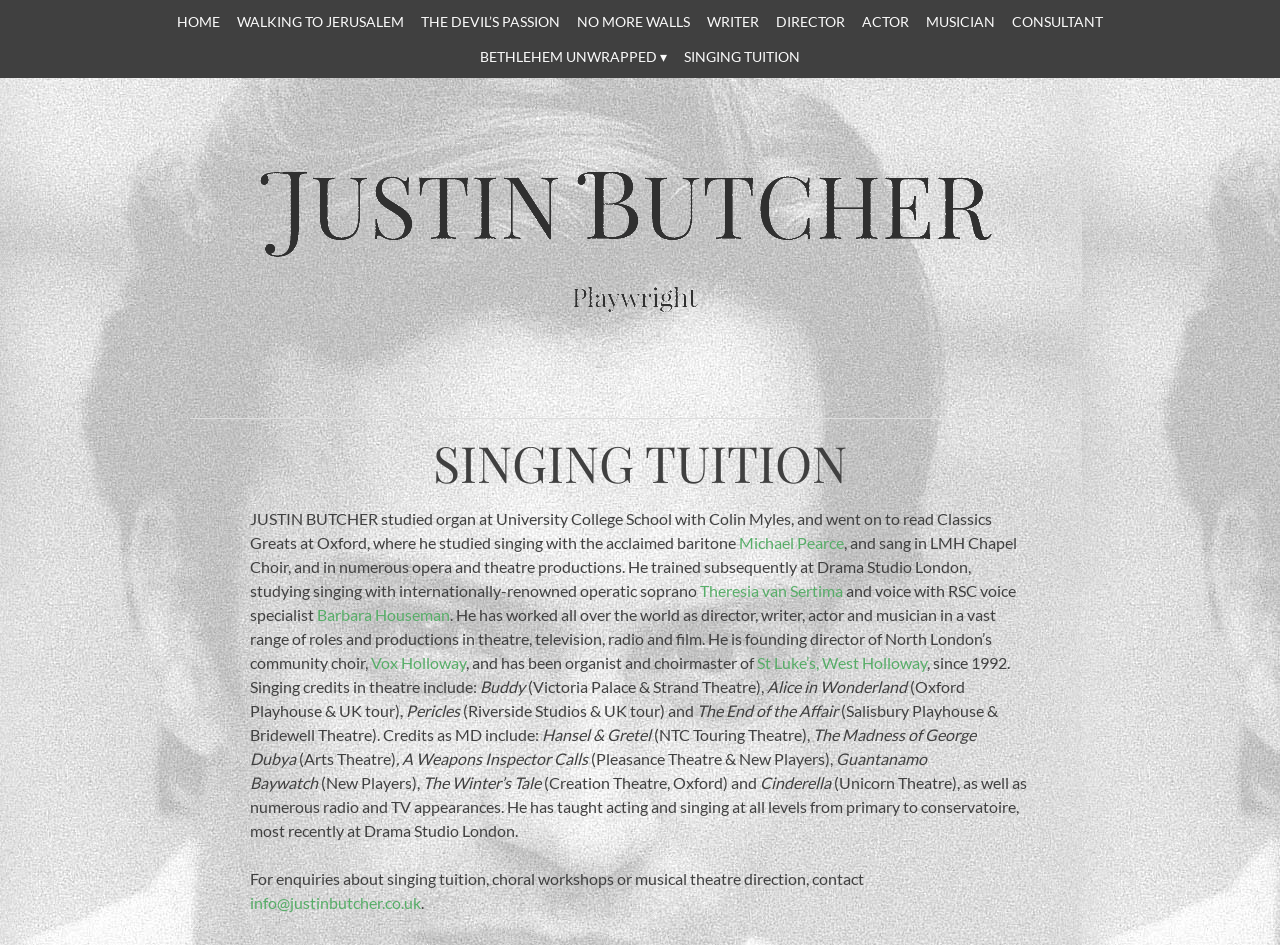Identify the bounding box coordinates of the element that should be clicked to fulfill this task: "Read more about 'THE DEVIL’S PASSION'". The coordinates should be provided as four float numbers between 0 and 1, i.e., [left, top, right, bottom].

[0.323, 0.004, 0.443, 0.041]